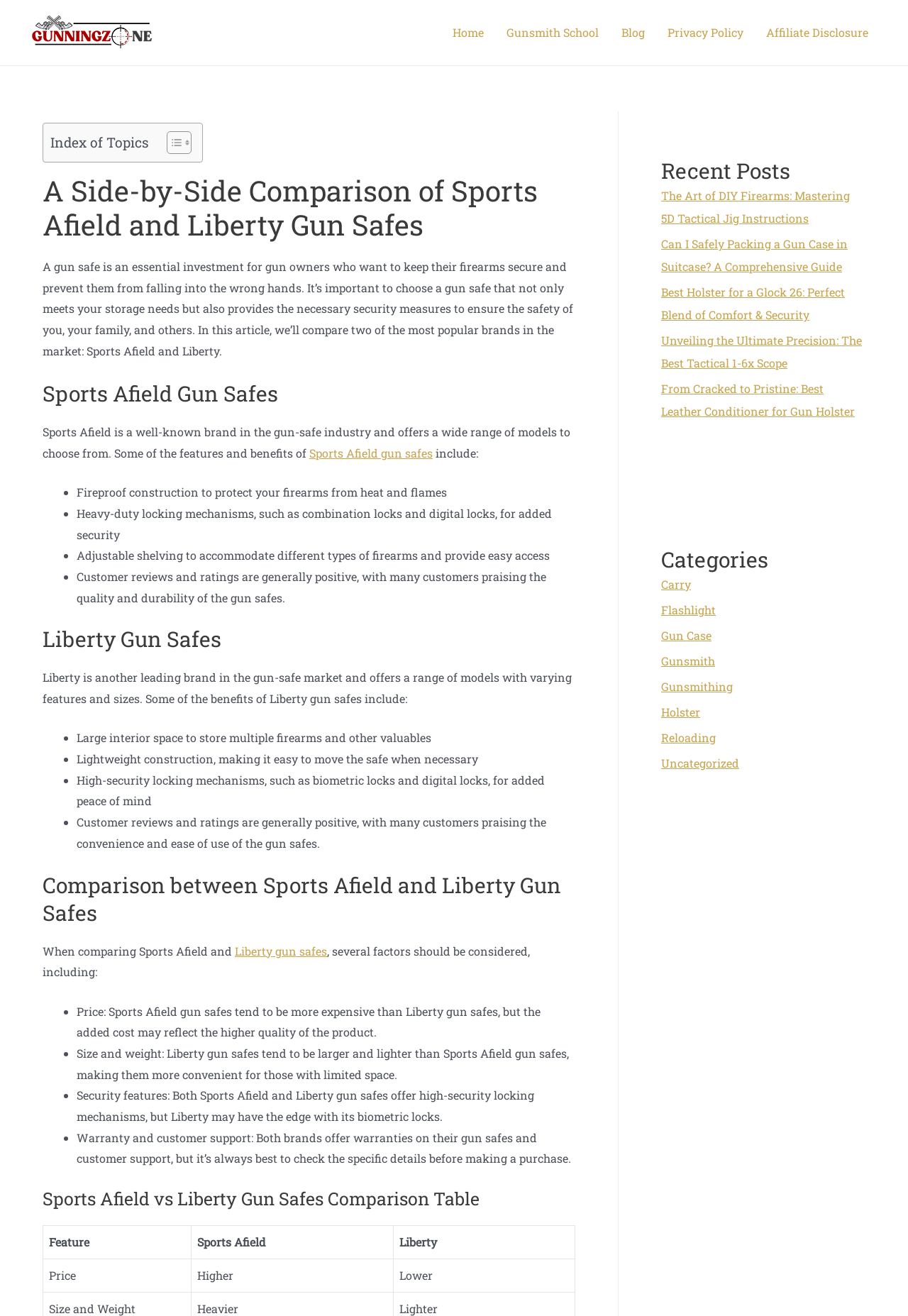Locate the bounding box coordinates of the element's region that should be clicked to carry out the following instruction: "Read more about Sports Afield gun safes". The coordinates need to be four float numbers between 0 and 1, i.e., [left, top, right, bottom].

[0.341, 0.338, 0.477, 0.35]